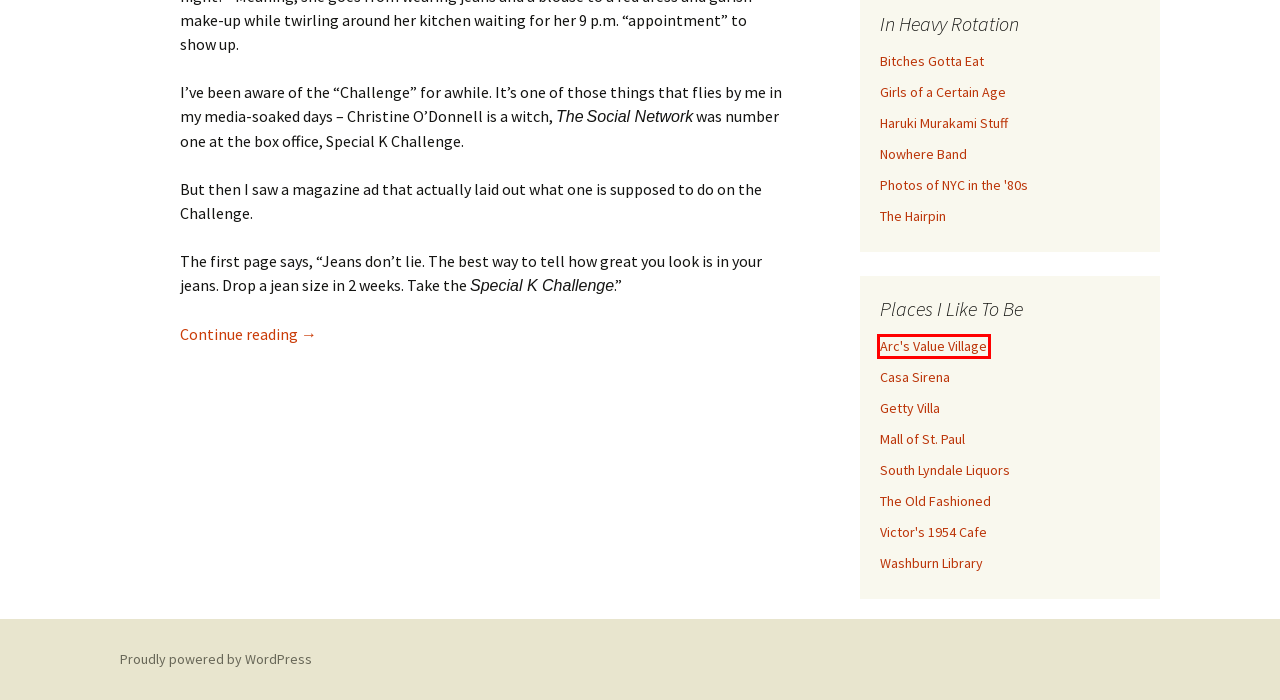You’re provided with a screenshot of a webpage that has a red bounding box around an element. Choose the best matching webpage description for the new page after clicking the element in the red box. The options are:
A. Special “S” Challenge* | Not Shallow
B. Nowhere Band – A (completed) webcomic about low-stakes music
C. The Hair Pin - Empower. Engage. Enlighten.
D. General Weirdness | Not Shallow
E. Arc's Value Village | Twin Cities Thrift Stores & Donation Centers
F. The Old Fashioned - Restaurant - Madison, Wisconsin
G. special k challenge | Not Shallow
H. Trends | Not Shallow

E